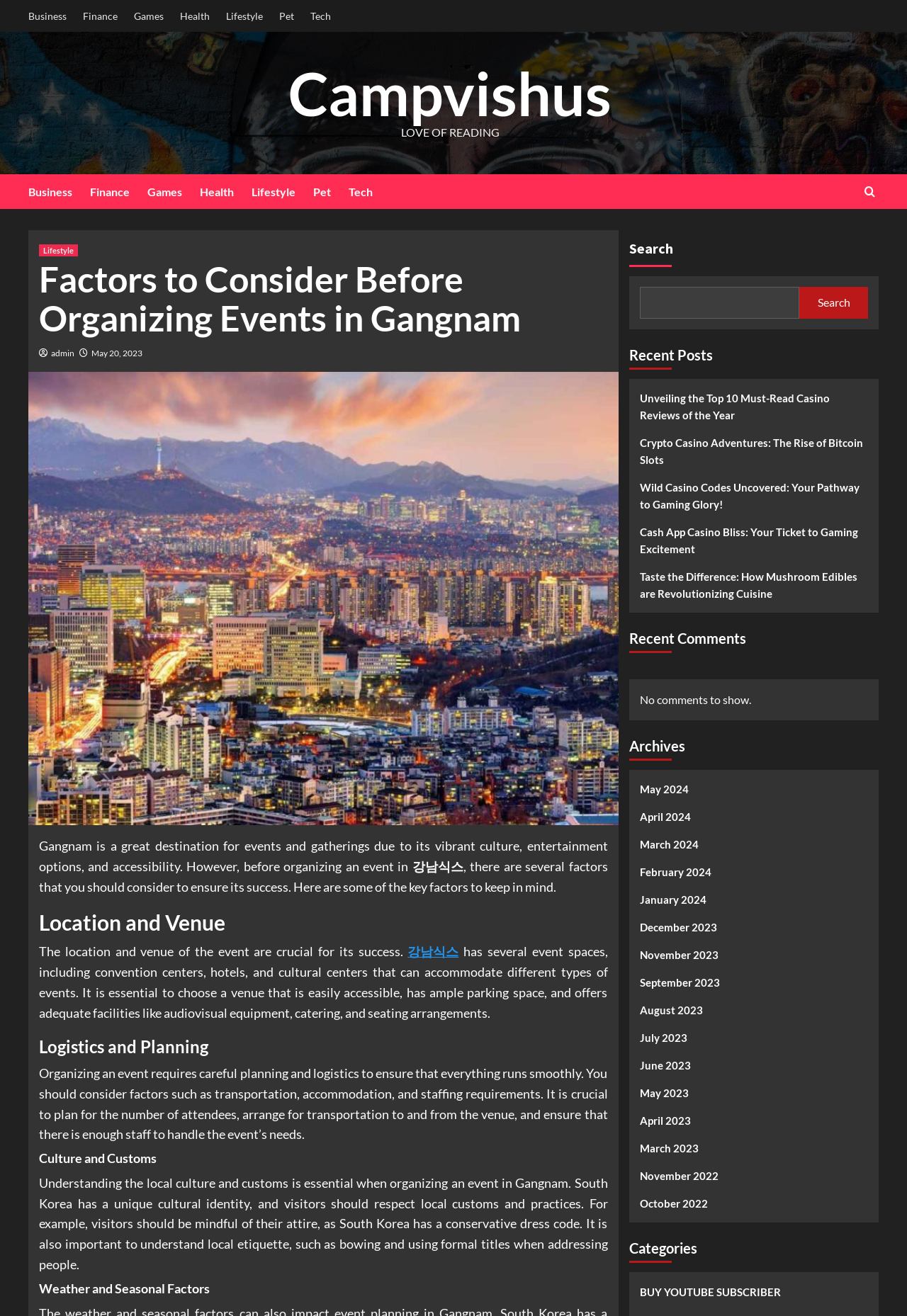Identify and extract the heading text of the webpage.

Factors to Consider Before Organizing Events in Gangnam